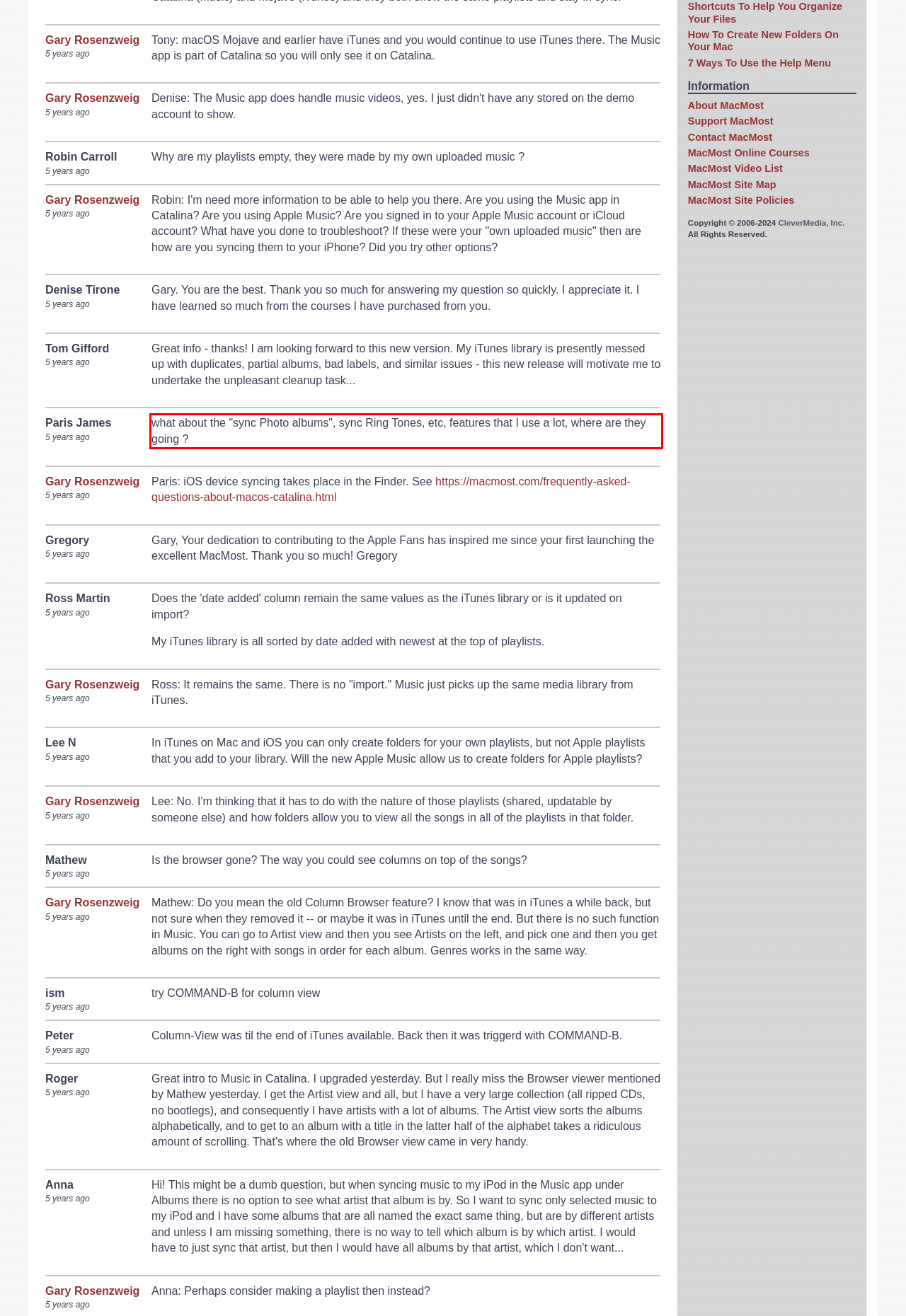You are given a screenshot showing a webpage with a red bounding box. Perform OCR to capture the text within the red bounding box.

what about the "sync Photo albums", sync Ring Tones, etc, features that I use a lot, where are they going ?